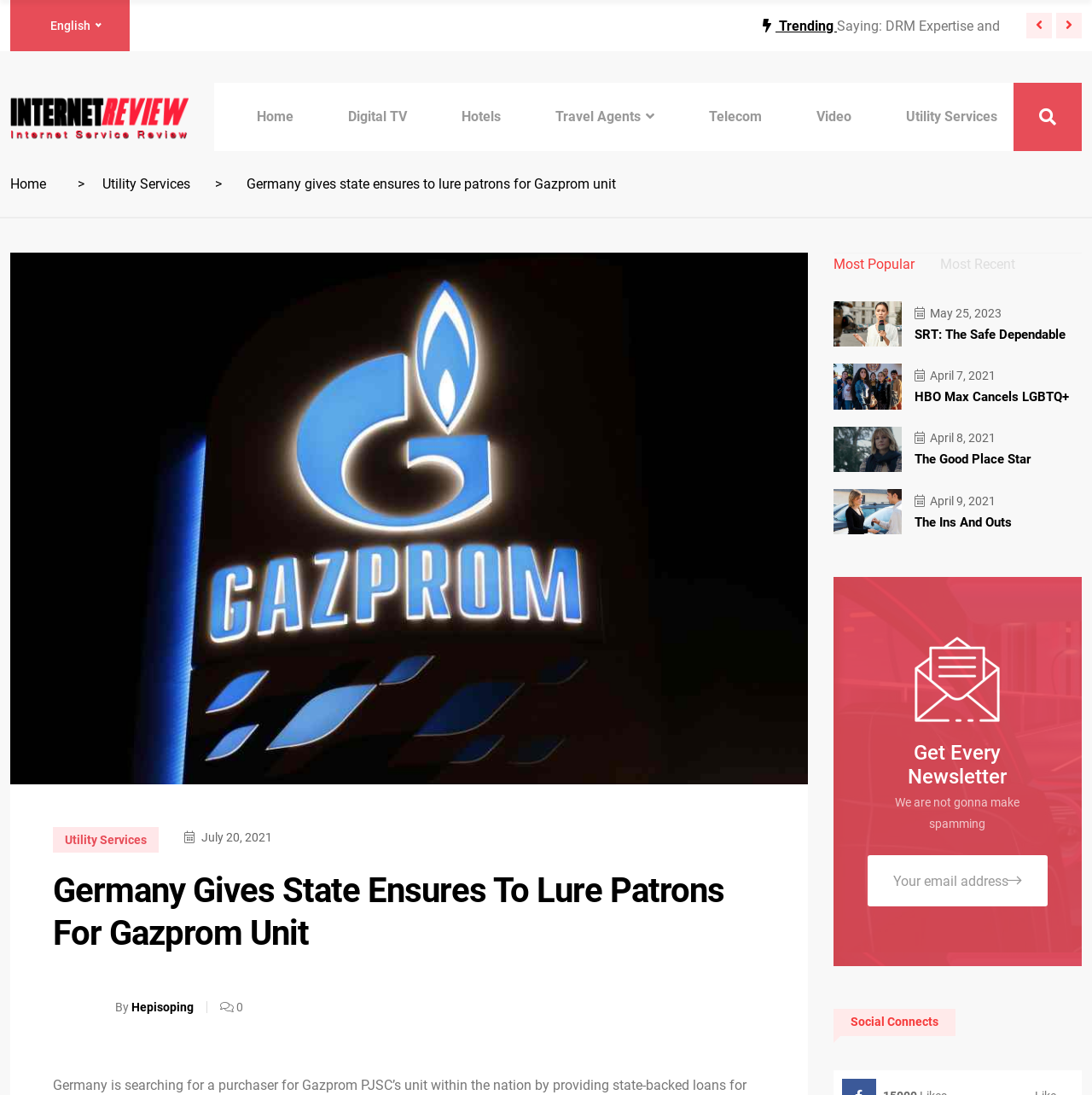Please specify the coordinates of the bounding box for the element that should be clicked to carry out this instruction: "Select the Most Recent tab". The coordinates must be four float numbers between 0 and 1, formatted as [left, top, right, bottom].

[0.861, 0.231, 0.929, 0.251]